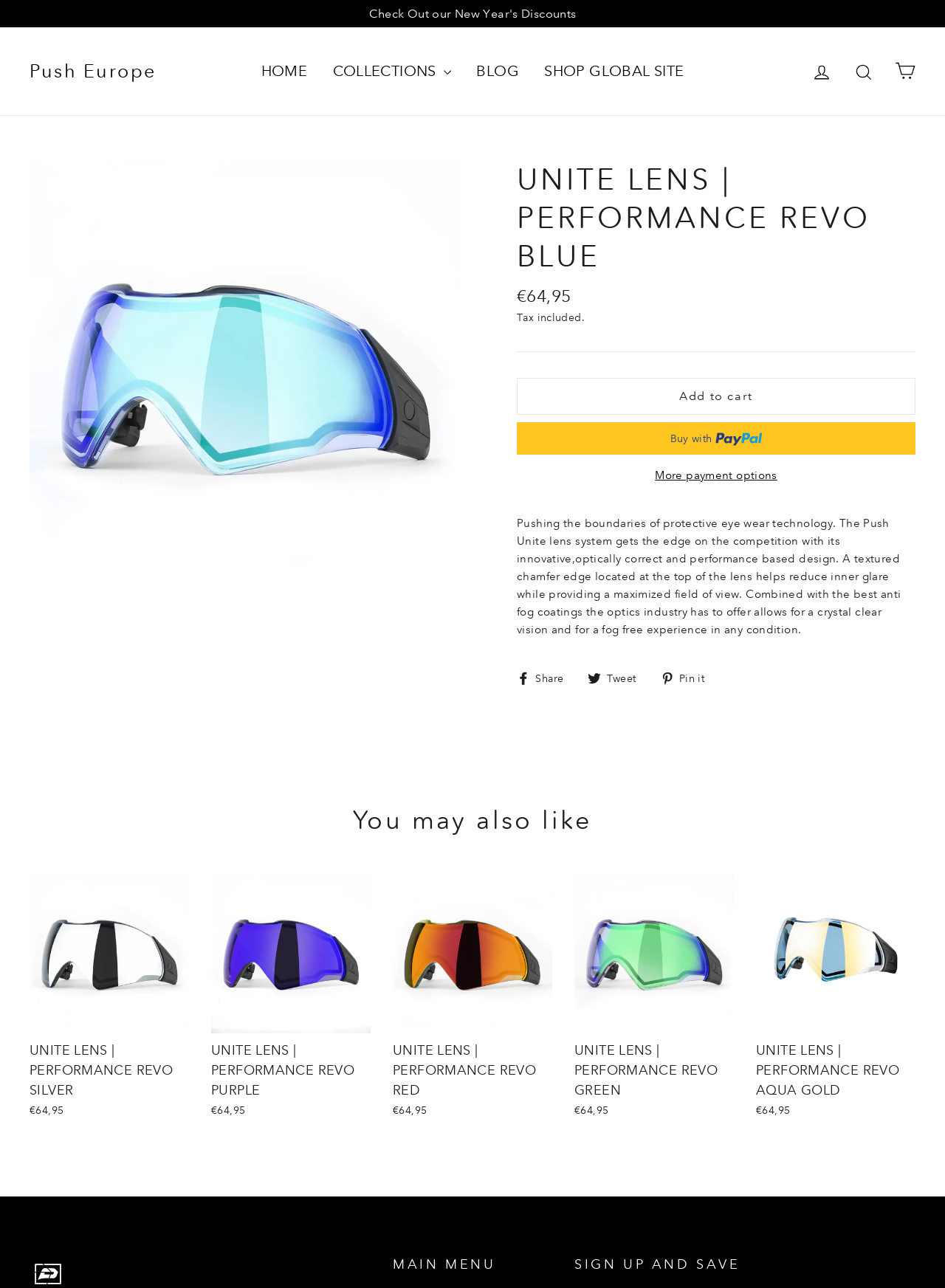Identify the bounding box for the UI element specified in this description: "Log in". The coordinates must be four float numbers between 0 and 1, formatted as [left, top, right, bottom].

[0.849, 0.042, 0.89, 0.069]